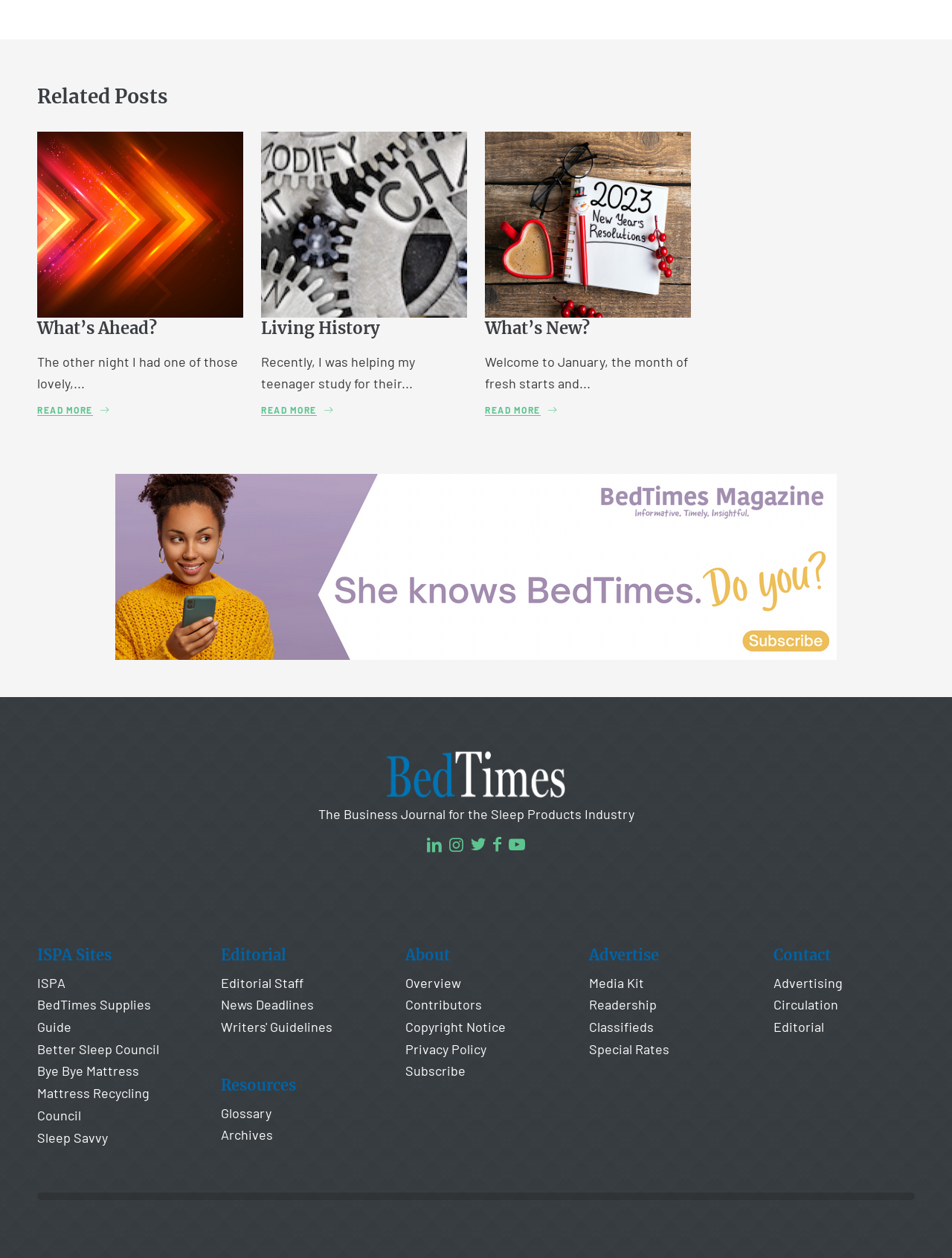What is the purpose of the 'ISPA Sites' section?
Please give a well-detailed answer to the question.

The 'ISPA Sites' section appears to be a collection of links to other websites related to the sleep products industry, including ISPA, BedTimes Supplies Guide, Better Sleep Council, and others.